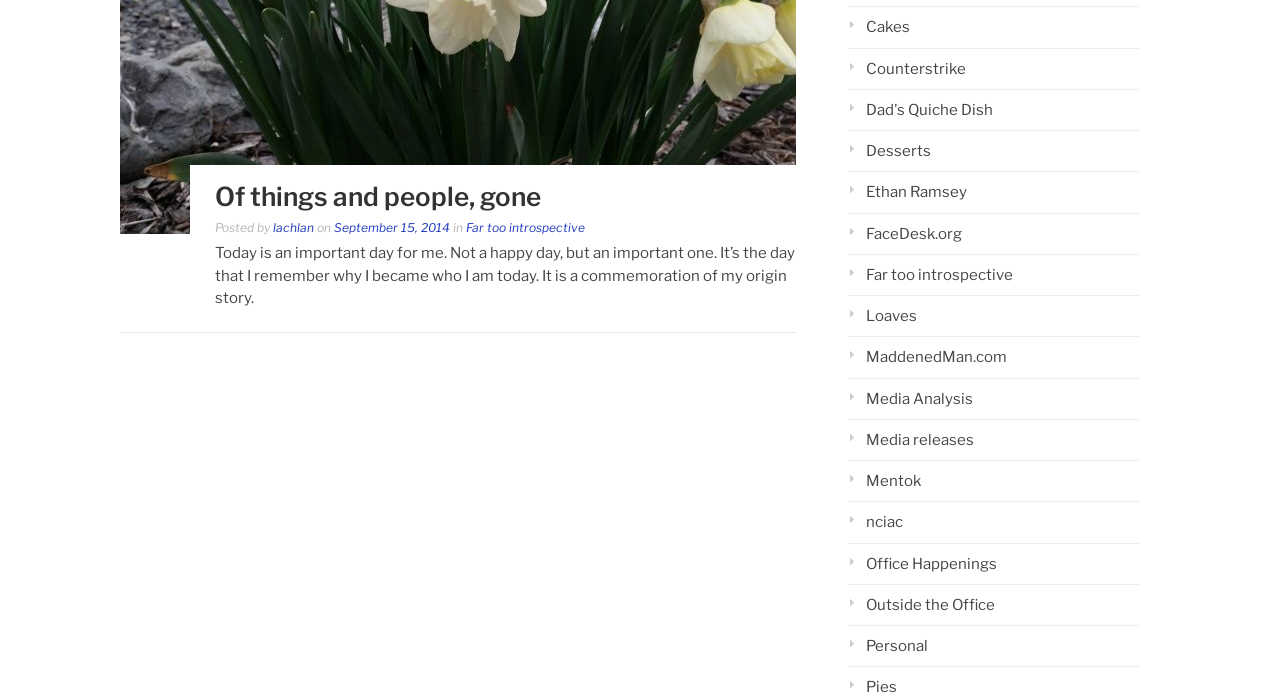With reference to the screenshot, provide a detailed response to the question below:
What is the purpose of the links on the right side of the page?

The links on the right side of the page, such as 'Cakes', 'Counterstrike', and 'Far too introspective', appear to be a list of categories or tags that allow users to navigate to different sections of the website.